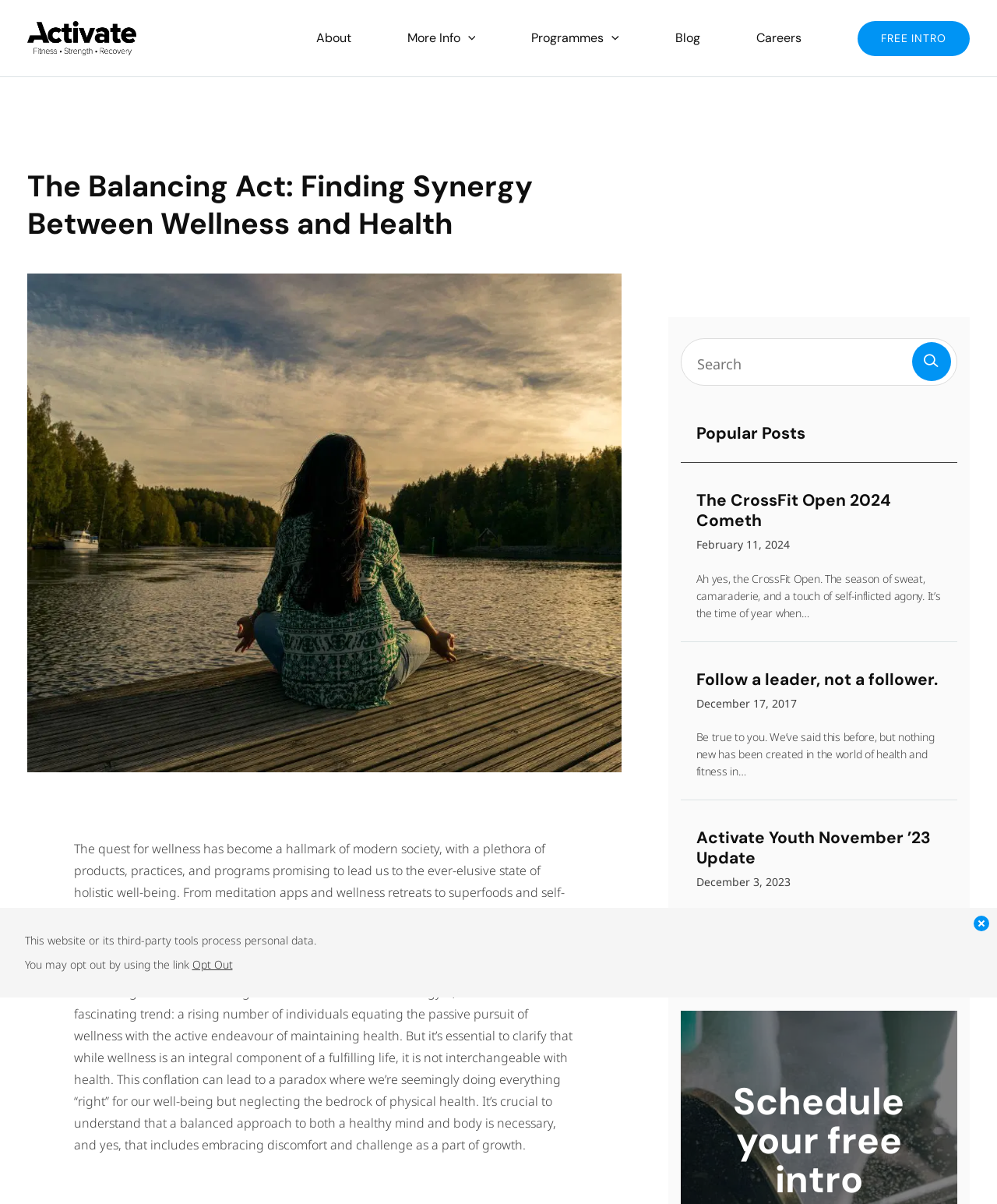Indicate the bounding box coordinates of the clickable region to achieve the following instruction: "Click on the 'About' link."

[0.289, 0.016, 0.38, 0.047]